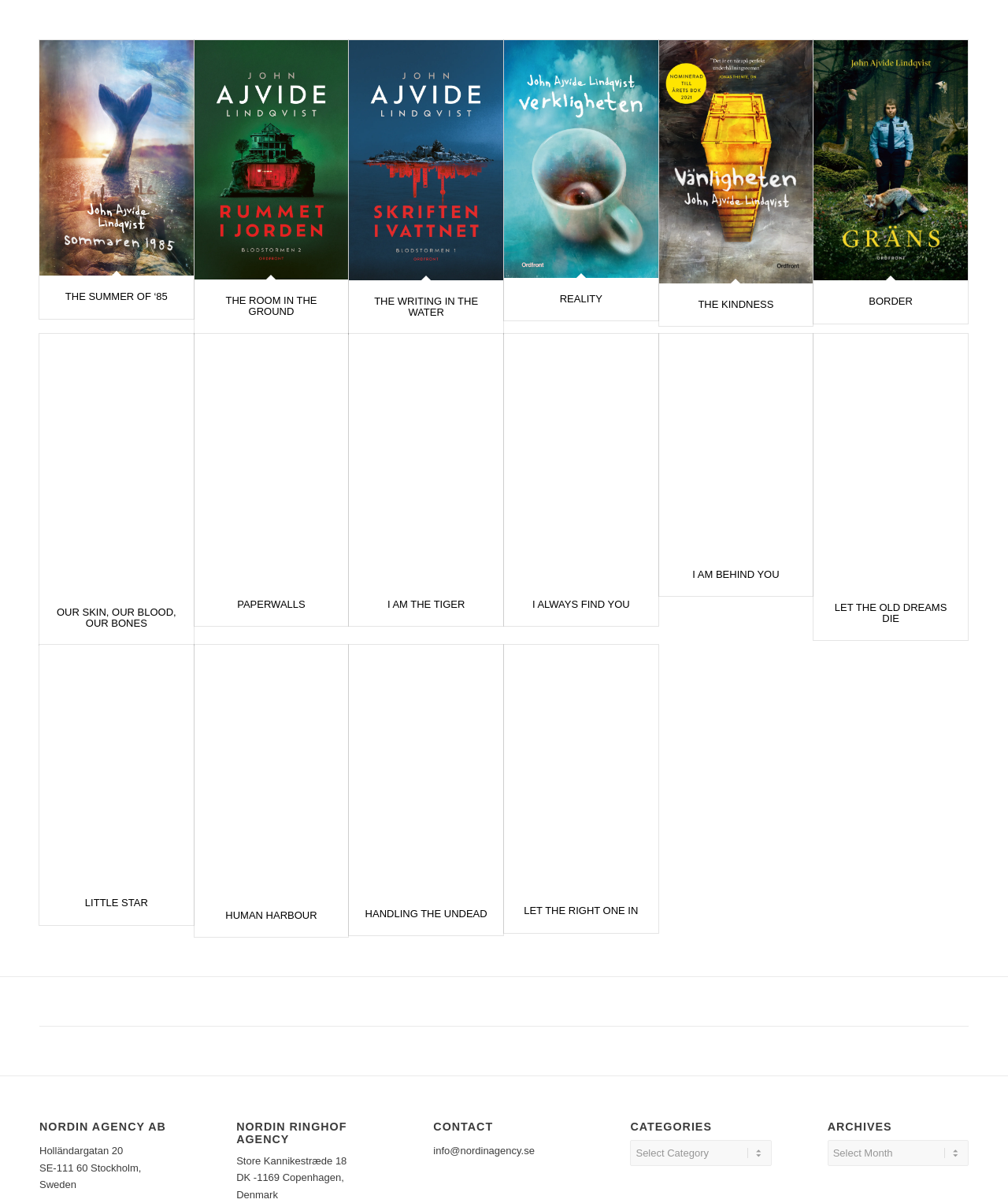What is the common icon used in all articles?
Based on the image, respond with a single word or phrase.

